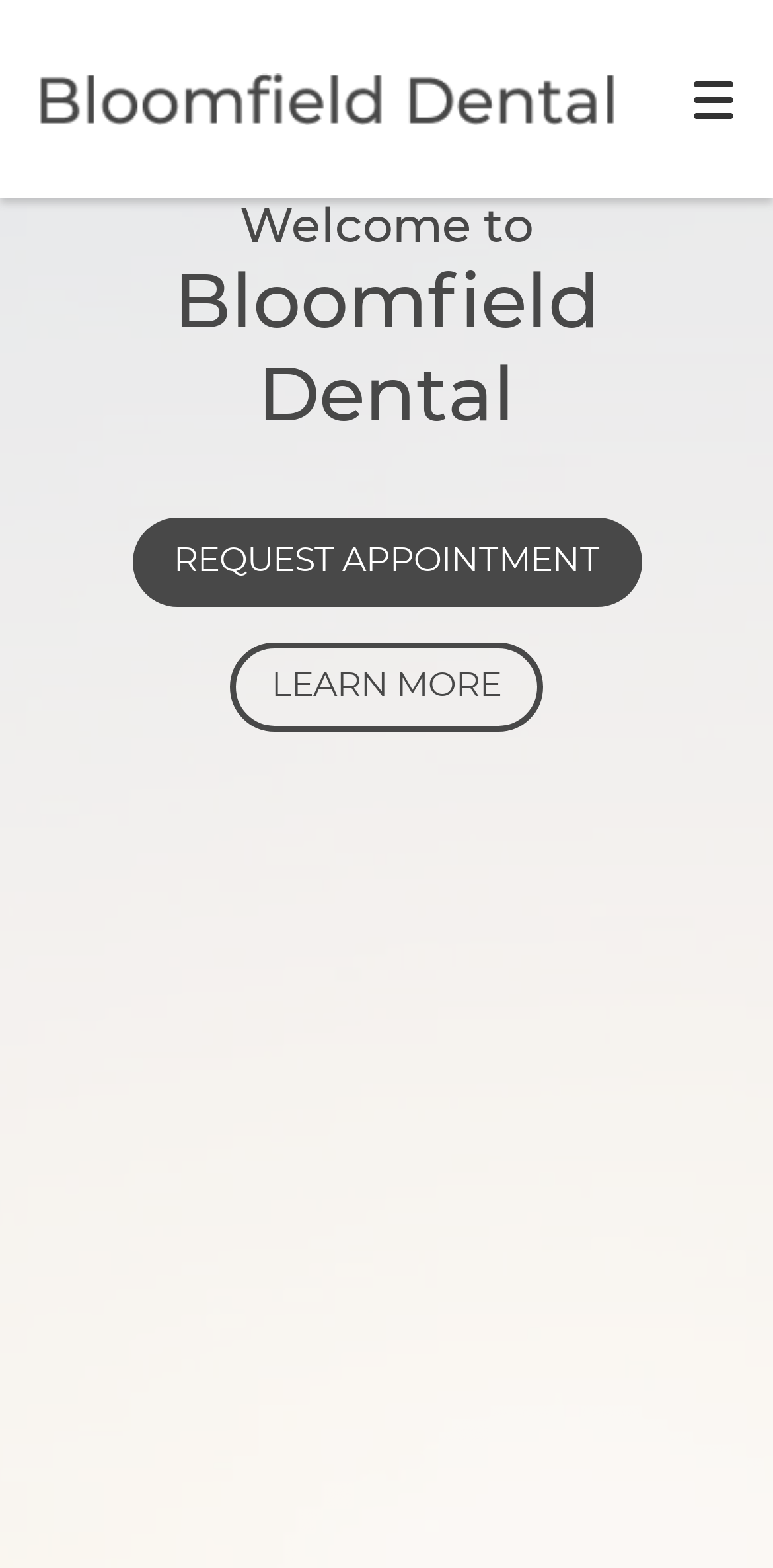Find the bounding box coordinates of the element you need to click on to perform this action: 'Leave a review'. The coordinates should be represented by four float values between 0 and 1, in the format [left, top, right, bottom].

[0.041, 0.73, 0.29, 0.809]